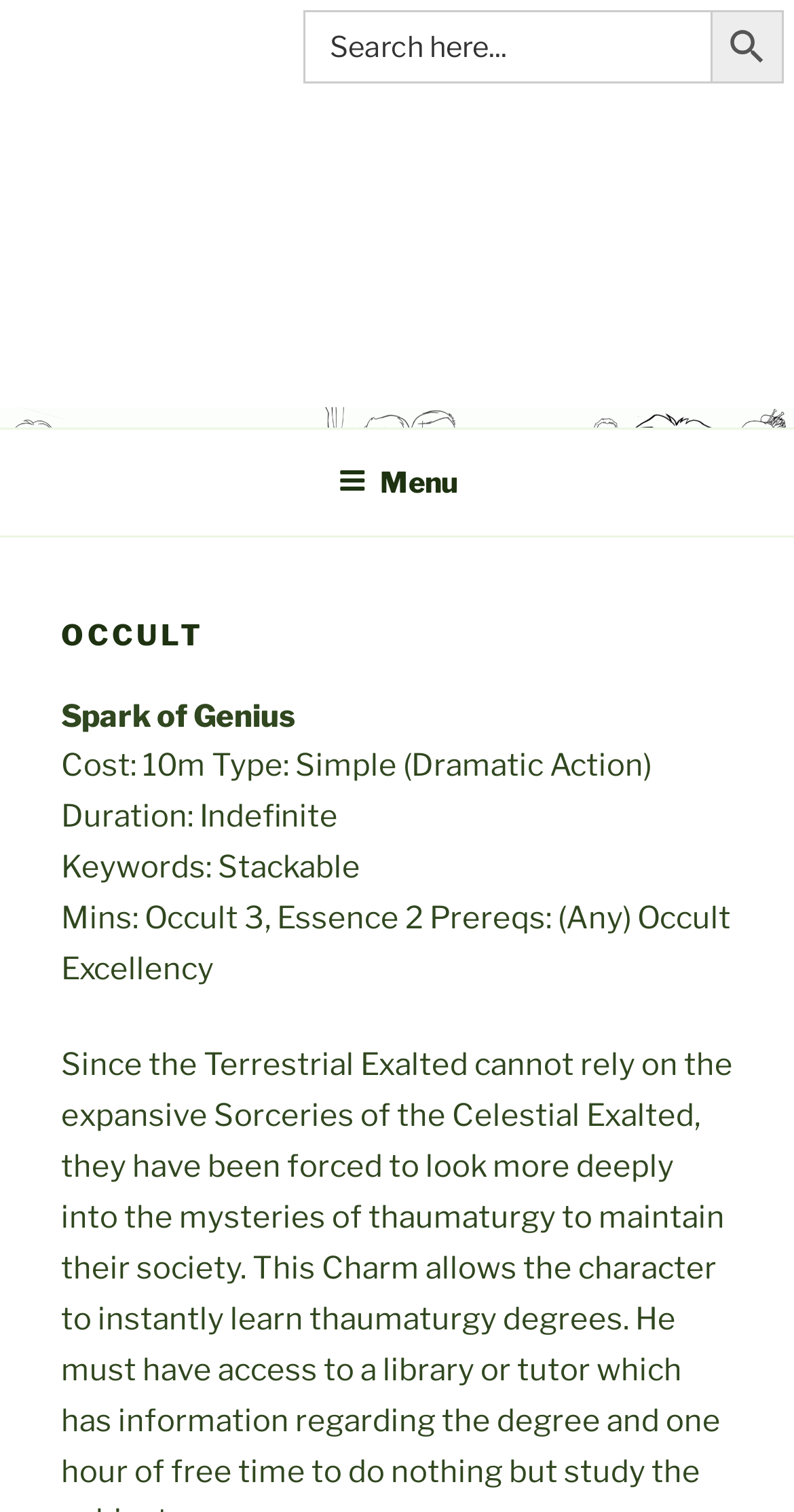Predict the bounding box coordinates of the UI element that matches this description: "C&A Productions". The coordinates should be in the format [left, top, right, bottom] with each value between 0 and 1.

[0.346, 0.141, 0.875, 0.221]